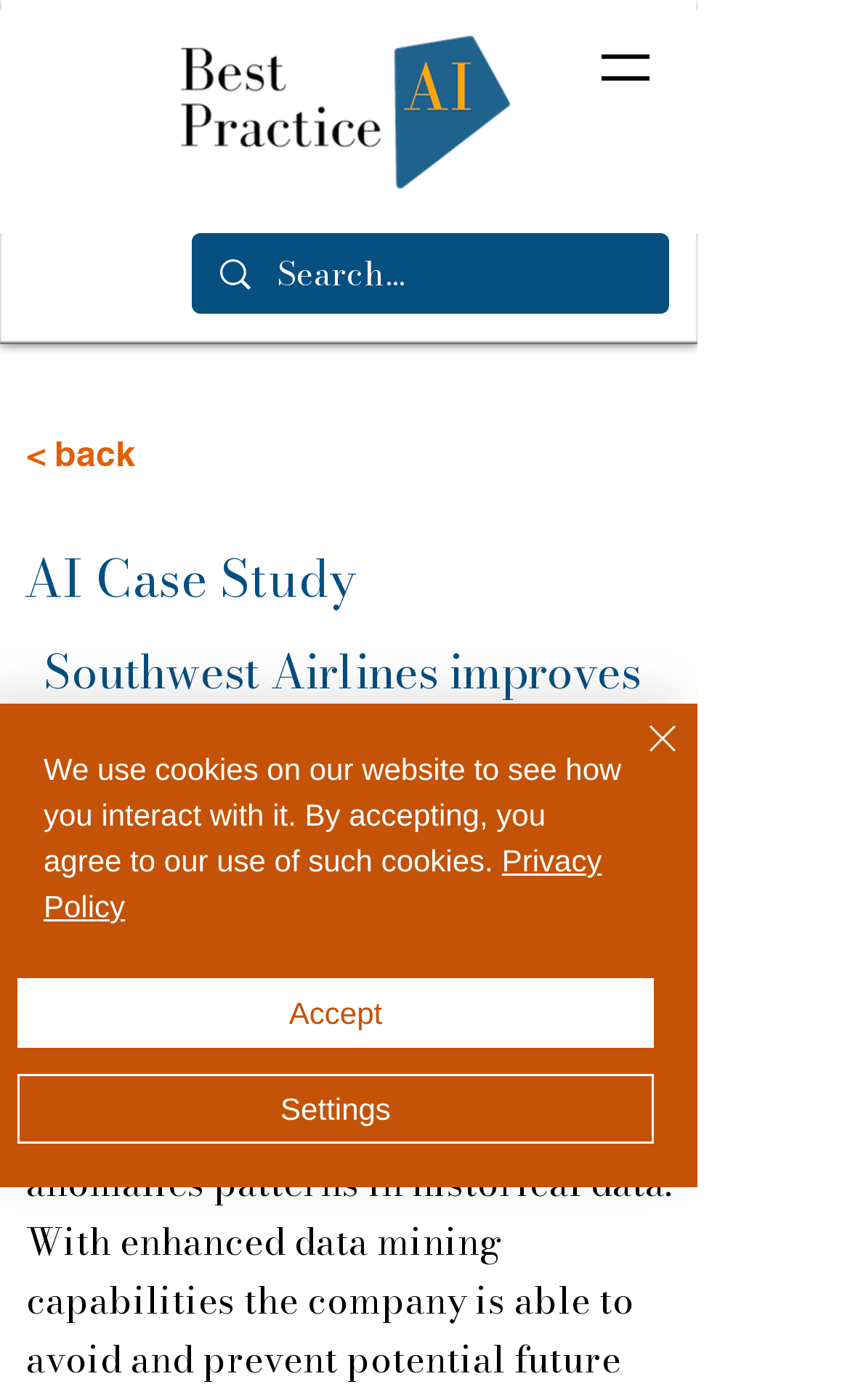Please find the bounding box for the following UI element description. Provide the coordinates in (top-left x, top-left y, bottom-right x, bottom-right y) format, with values between 0 and 1: parent_node: Name * name="author"

None